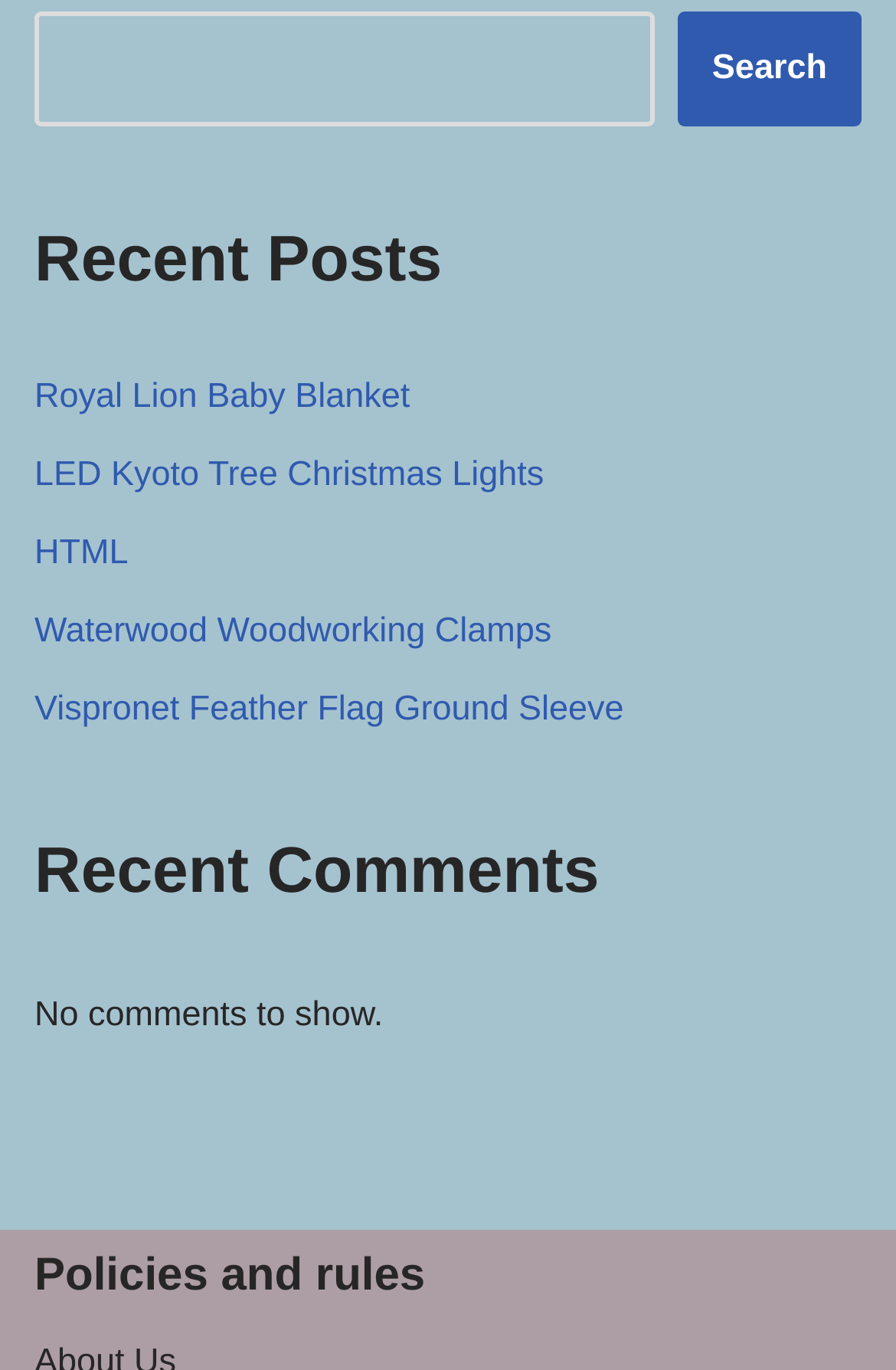How many headings are there on the webpage?
Using the information presented in the image, please offer a detailed response to the question.

I counted the number of headings on the webpage, which are 'Recent Posts' and 'Recent Comments'. There are 2 headings in total.